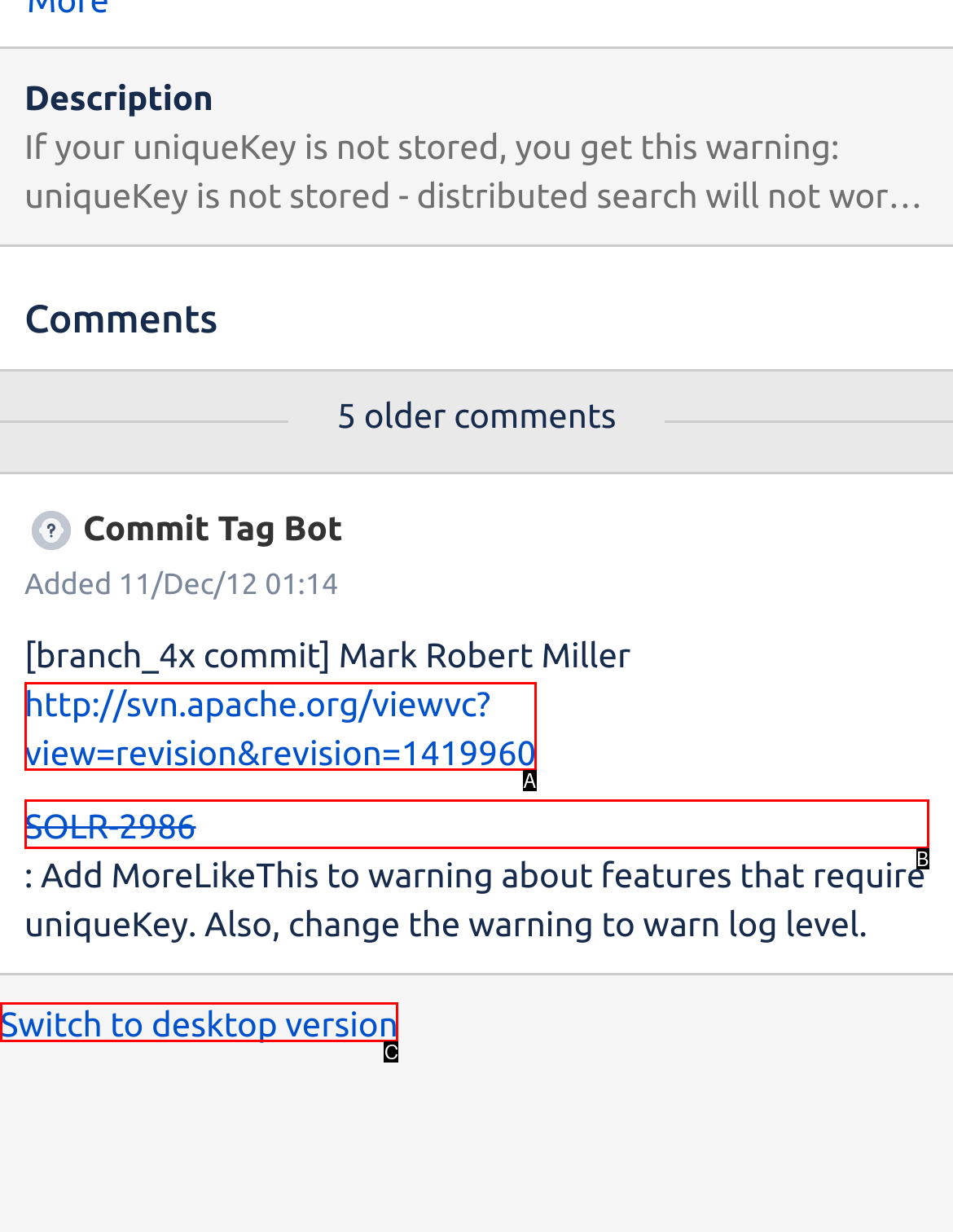Choose the UI element that best aligns with the description: Switch to desktop version
Respond with the letter of the chosen option directly.

C